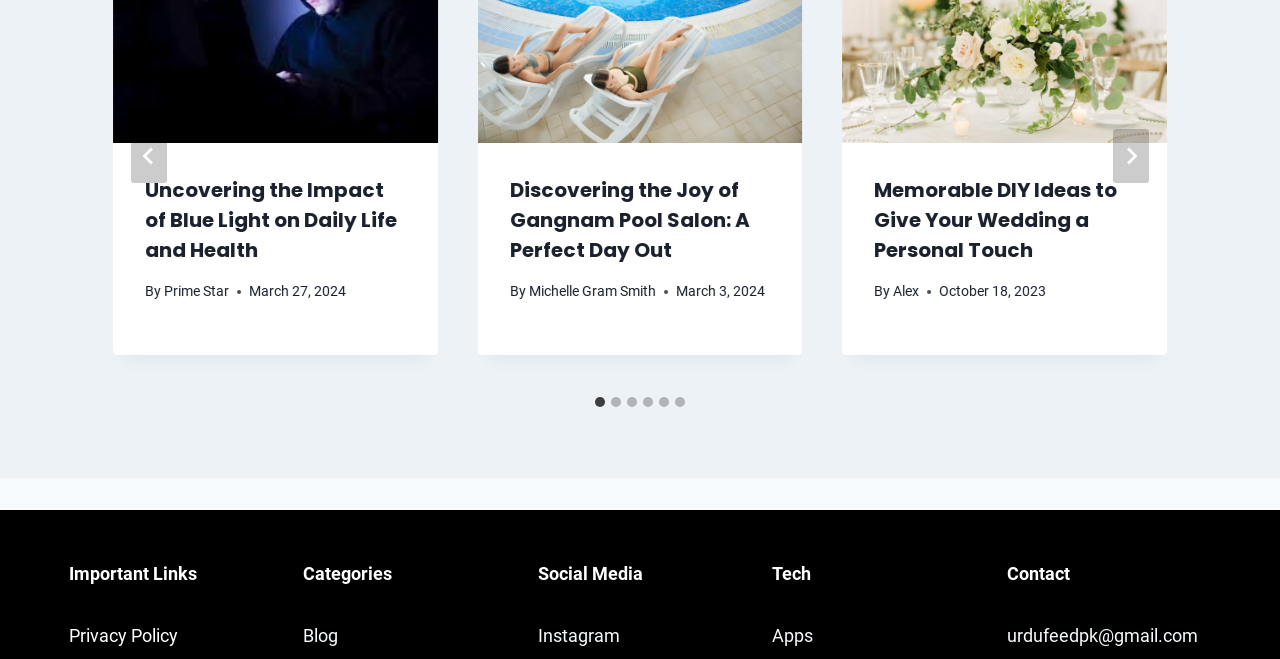Locate the bounding box coordinates of the element you need to click to accomplish the task described by this instruction: "Read the article 'Uncovering the Impact of Blue Light on Daily Life and Health'".

[0.113, 0.267, 0.31, 0.4]